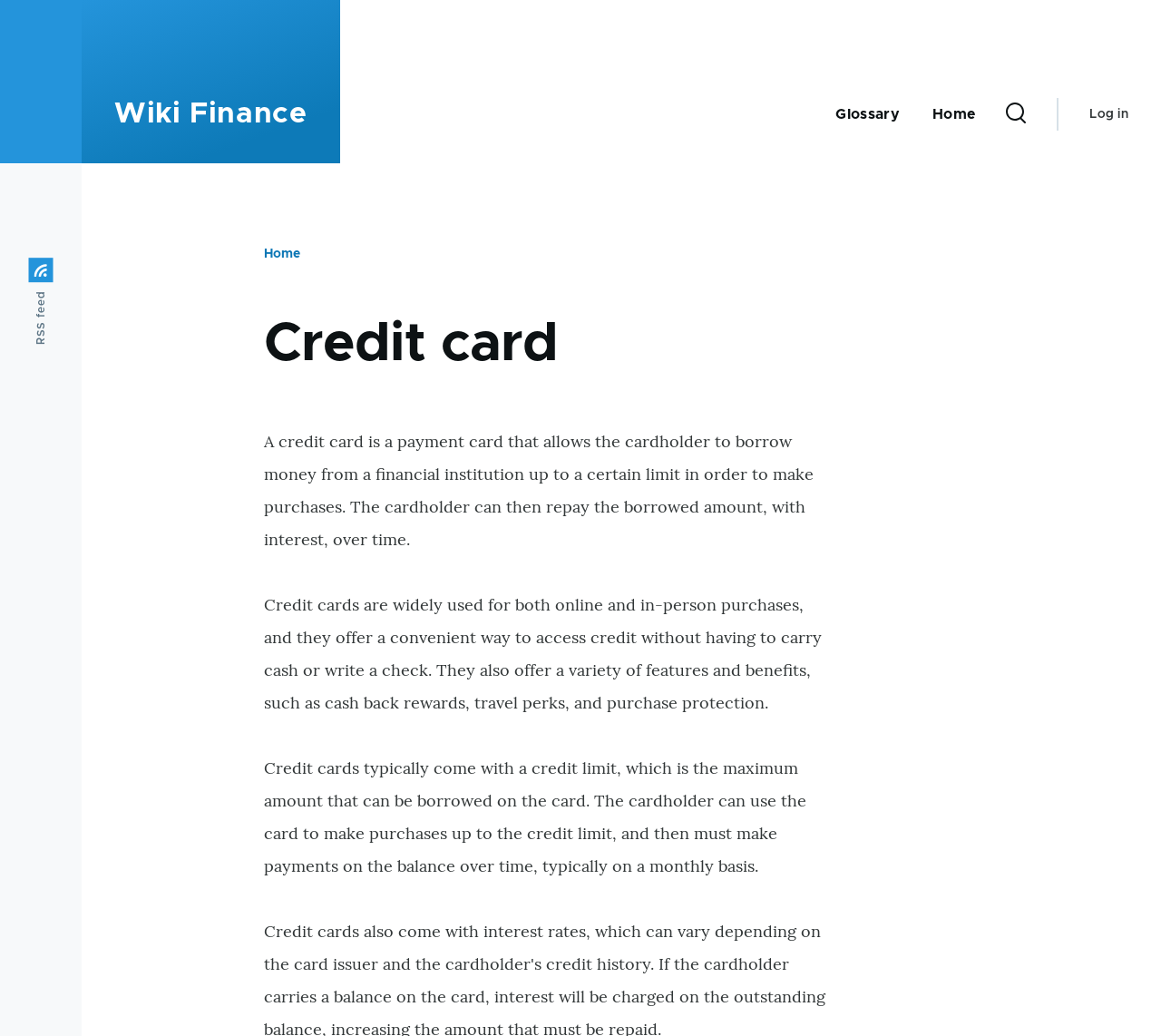Determine the bounding box coordinates of the clickable region to execute the instruction: "Skip to main content". The coordinates should be four float numbers between 0 and 1, denoted as [left, top, right, bottom].

[0.0, 0.0, 1.0, 0.016]